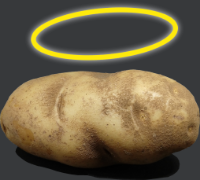Offer a detailed caption for the image presented.

The image features a unique potato with a quirky, humanoid shape, complete with a wrinkled texture and rough skin that adds to its character. Above the potato, there is a bright, yellow halo, suggesting a whimsical or humorous portrayal. This visual representation aligns with the playful theme of "Sacred Potato Productions," hinting at a light-hearted approach to the content featured on the webpage. The image serves as an introduction to the series "31 Days of Halloween," compelling viewers to engage with the upcoming content. The overall aesthetic combines humor and a touch of the surreal, inviting audiences into a fun and festive exploration of Halloween-themed topics.